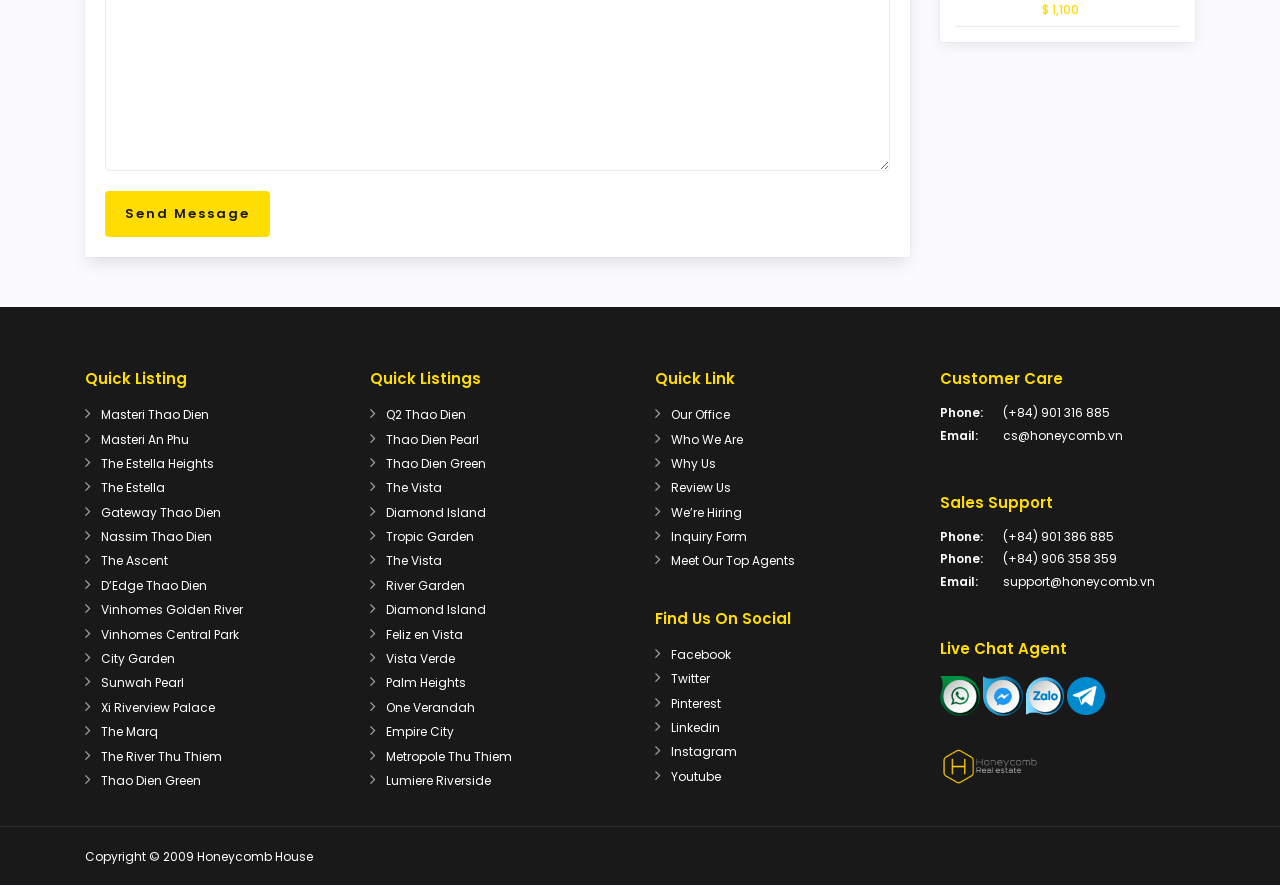Refer to the image and offer a detailed explanation in response to the question: What is the price listed at the top of the page?

The price listed at the top of the page is $1,100, which is indicated by the StaticText element with the text '$ 1,100' and bounding box coordinates [0.814, 0.001, 0.843, 0.02].